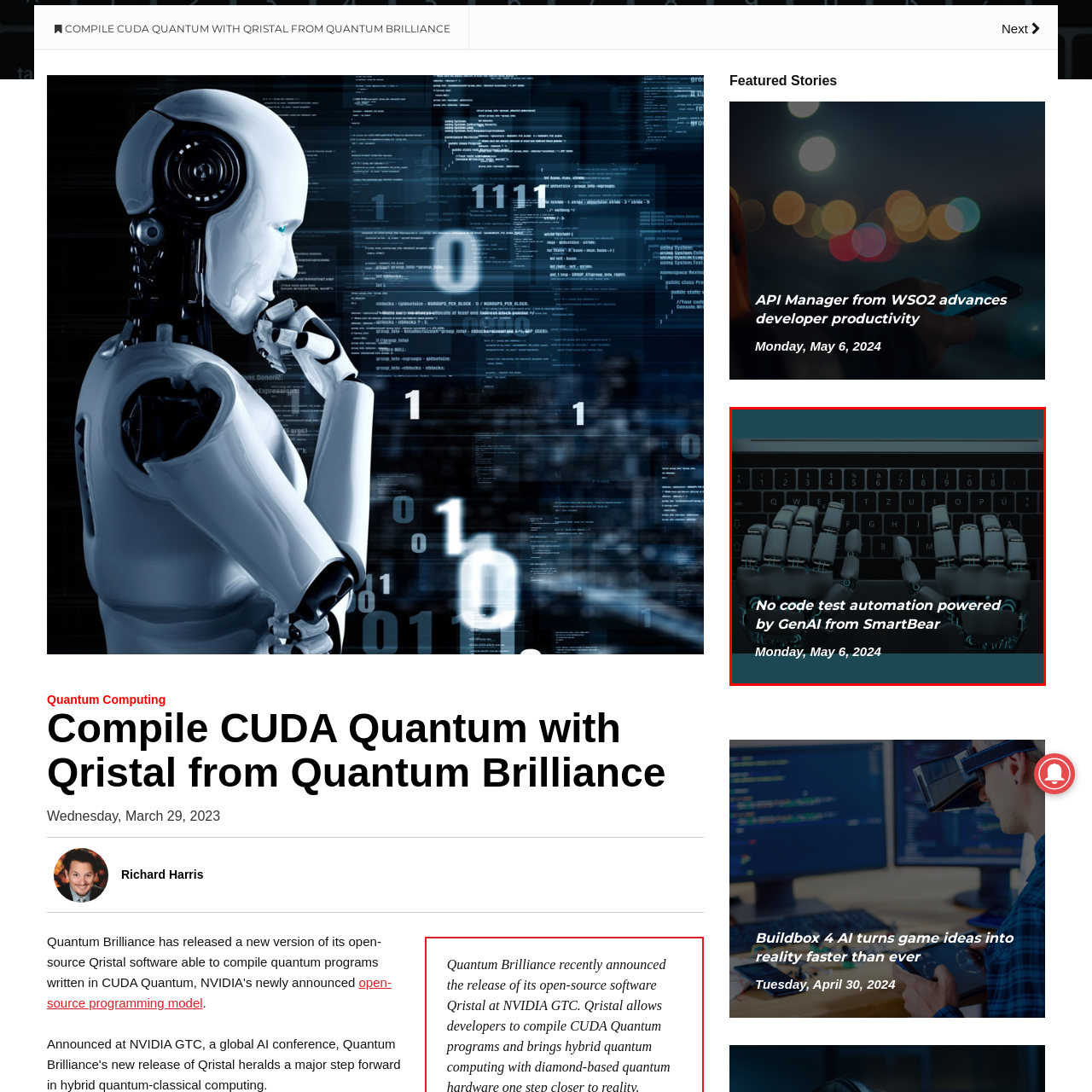Offer an in-depth description of the scene contained in the red rectangle.

The image features a futuristic depiction of robotic hands poised above a keyboard, highlighting the concept of "No code test automation powered by GenAI from SmartBear." This advanced technology implies that users can automate testing processes without needing programming expertise. The image conveys a sense of innovation and efficiency, suggesting a seamless integration of AI into software development. The accompanying text indicates that this information is relevant as of May 6, 2024, positioning it within a forward-looking context for tech enthusiasts and industry professionals alike.